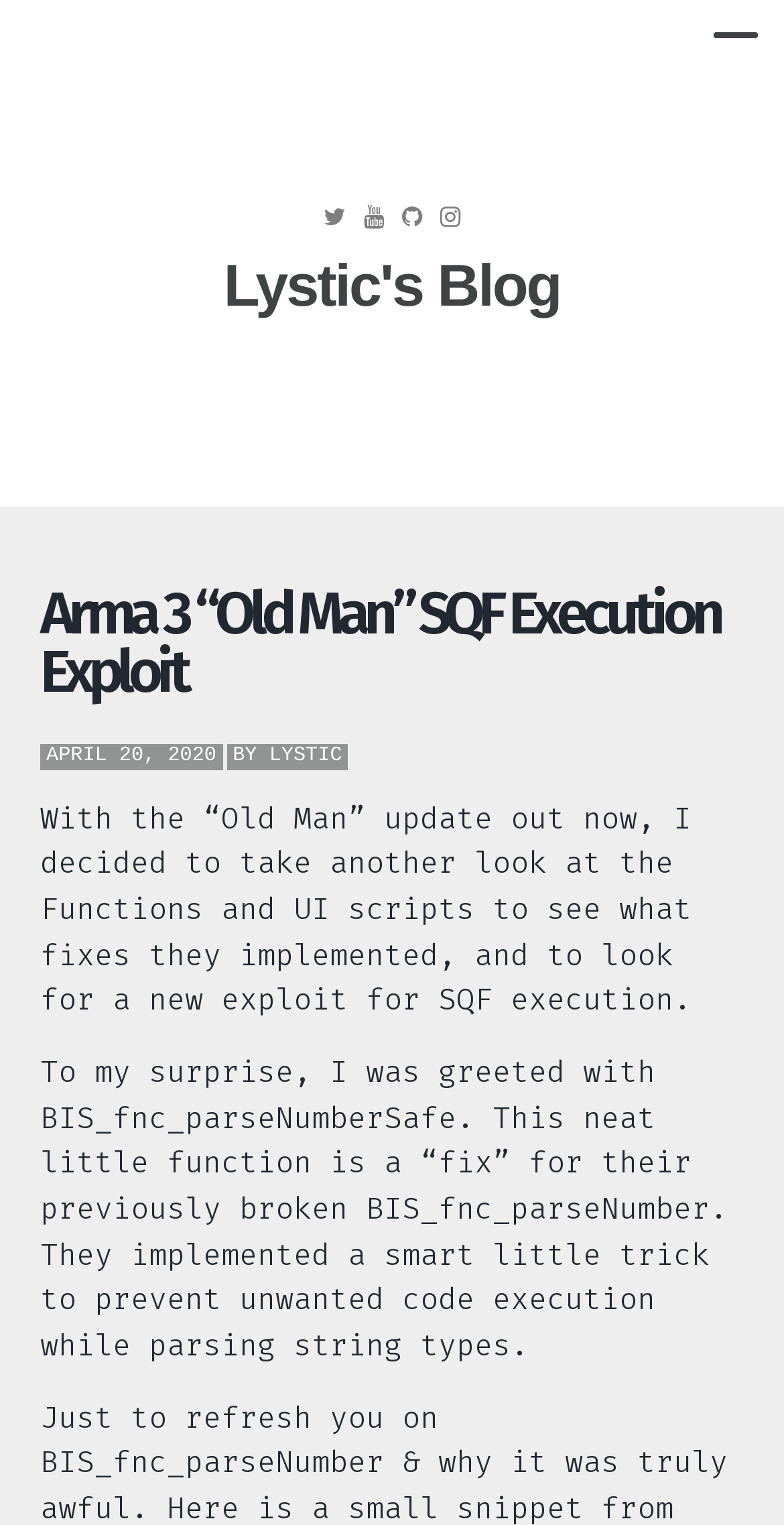What is the purpose of the BIS_fnc_parseNumberSafe function?
Refer to the image and provide a one-word or short phrase answer.

To prevent unwanted code execution